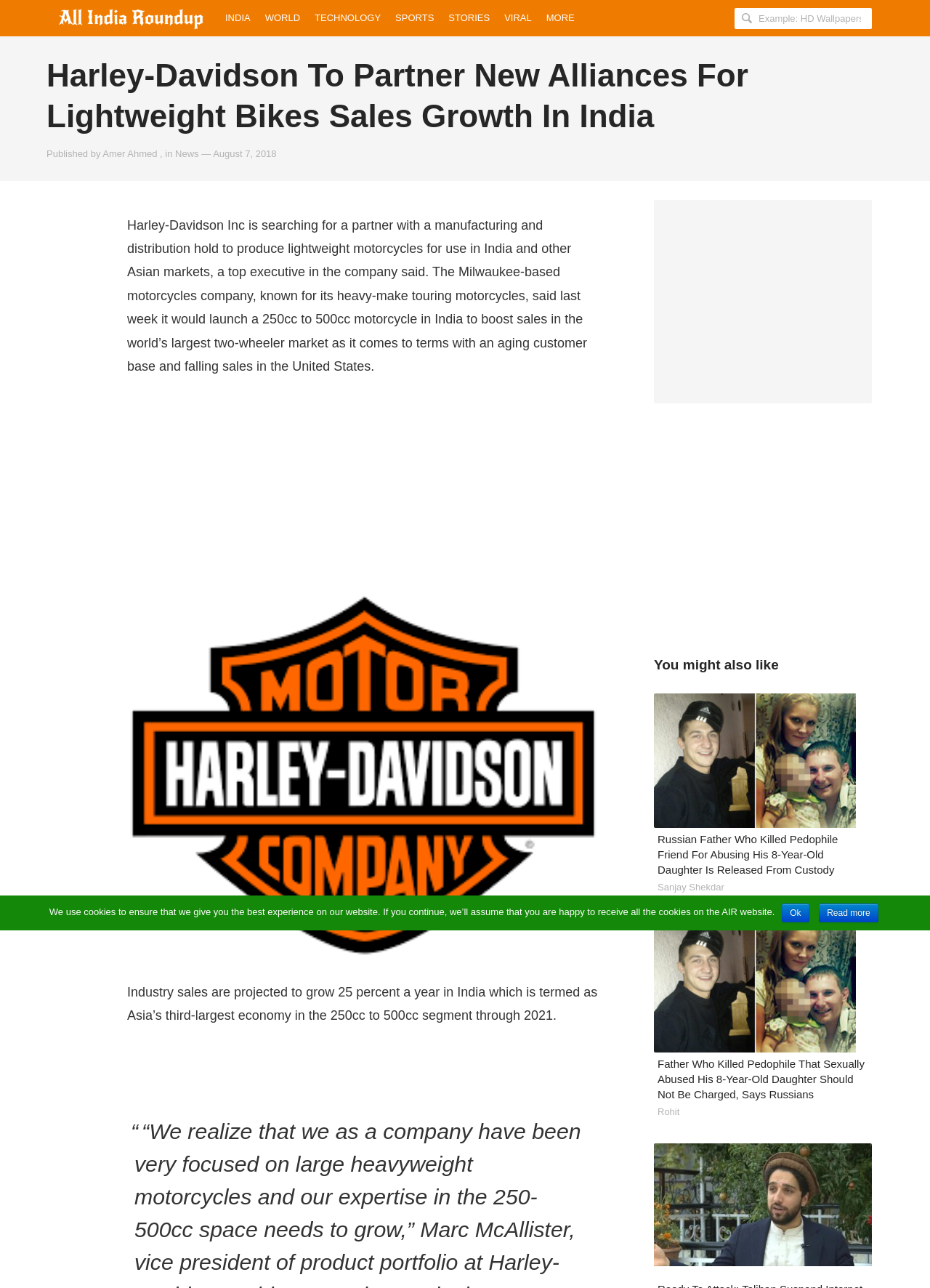Find the UI element described as: "Ok" and predict its bounding box coordinates. Ensure the coordinates are four float numbers between 0 and 1, [left, top, right, bottom].

[0.841, 0.701, 0.87, 0.716]